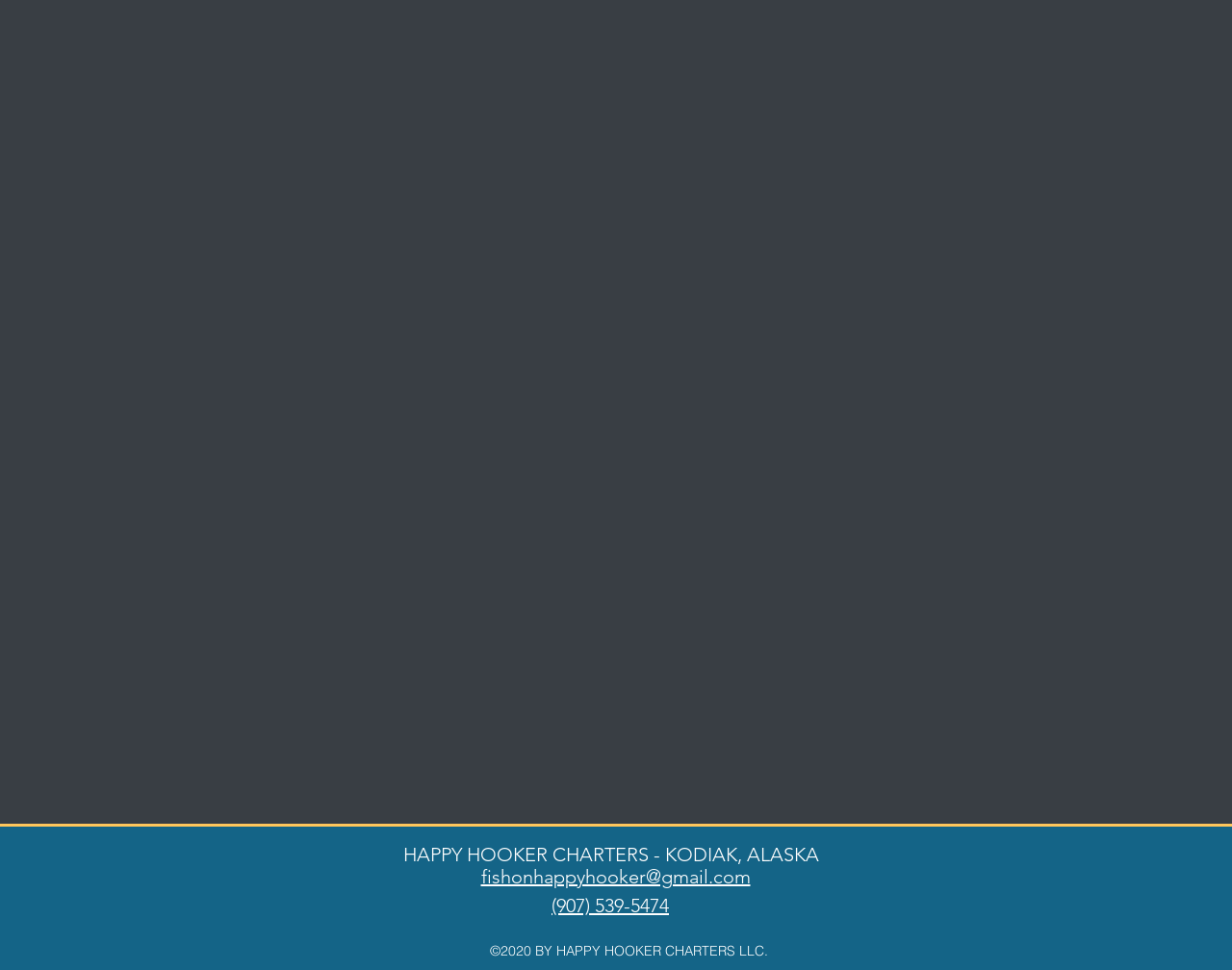What is the phone number of Happy Hooker Charters?
Ensure your answer is thorough and detailed.

The phone number of Happy Hooker Charters can be found in the section with the link '(907) 539-5474', which is the contact phone number.